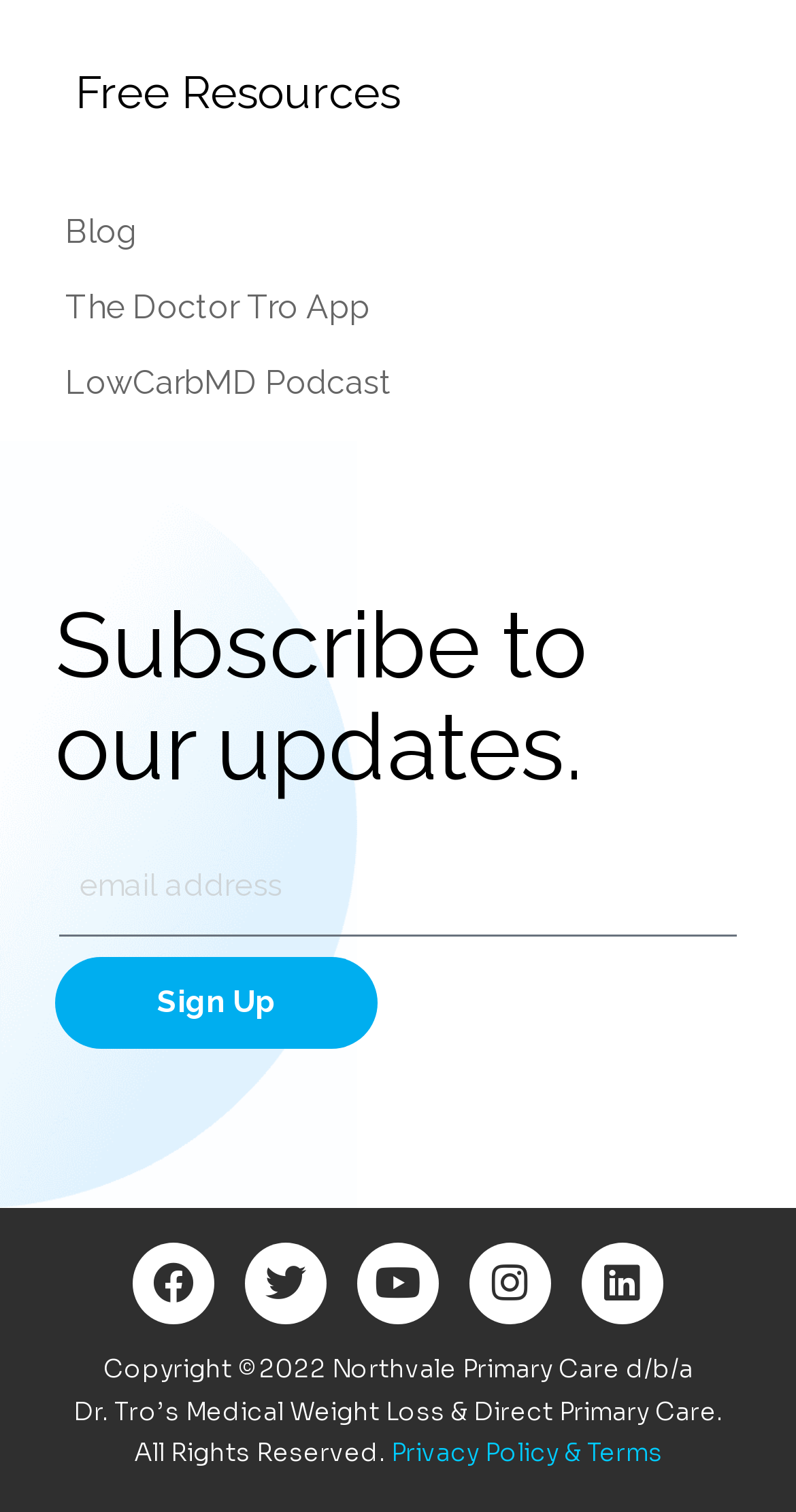Using the element description LowCarbMD Podcast, predict the bounding box coordinates for the UI element. Provide the coordinates in (top-left x, top-left y, bottom-right x, bottom-right y) format with values ranging from 0 to 1.

[0.082, 0.235, 0.918, 0.272]